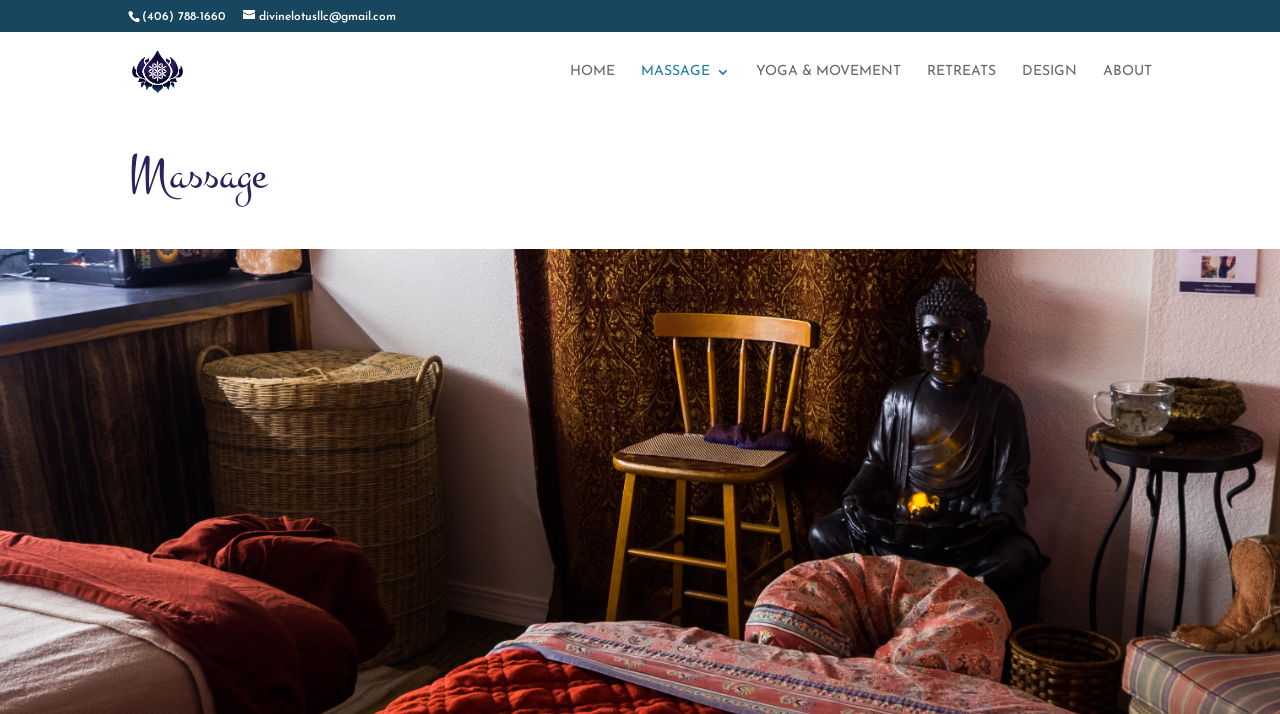Based on the image, give a detailed response to the question: What is the main topic of the webpage?

I determined the main topic of the webpage by looking at the heading element with the bounding box coordinates [0.1, 0.211, 0.9, 0.295], which contains the text 'Massage'.